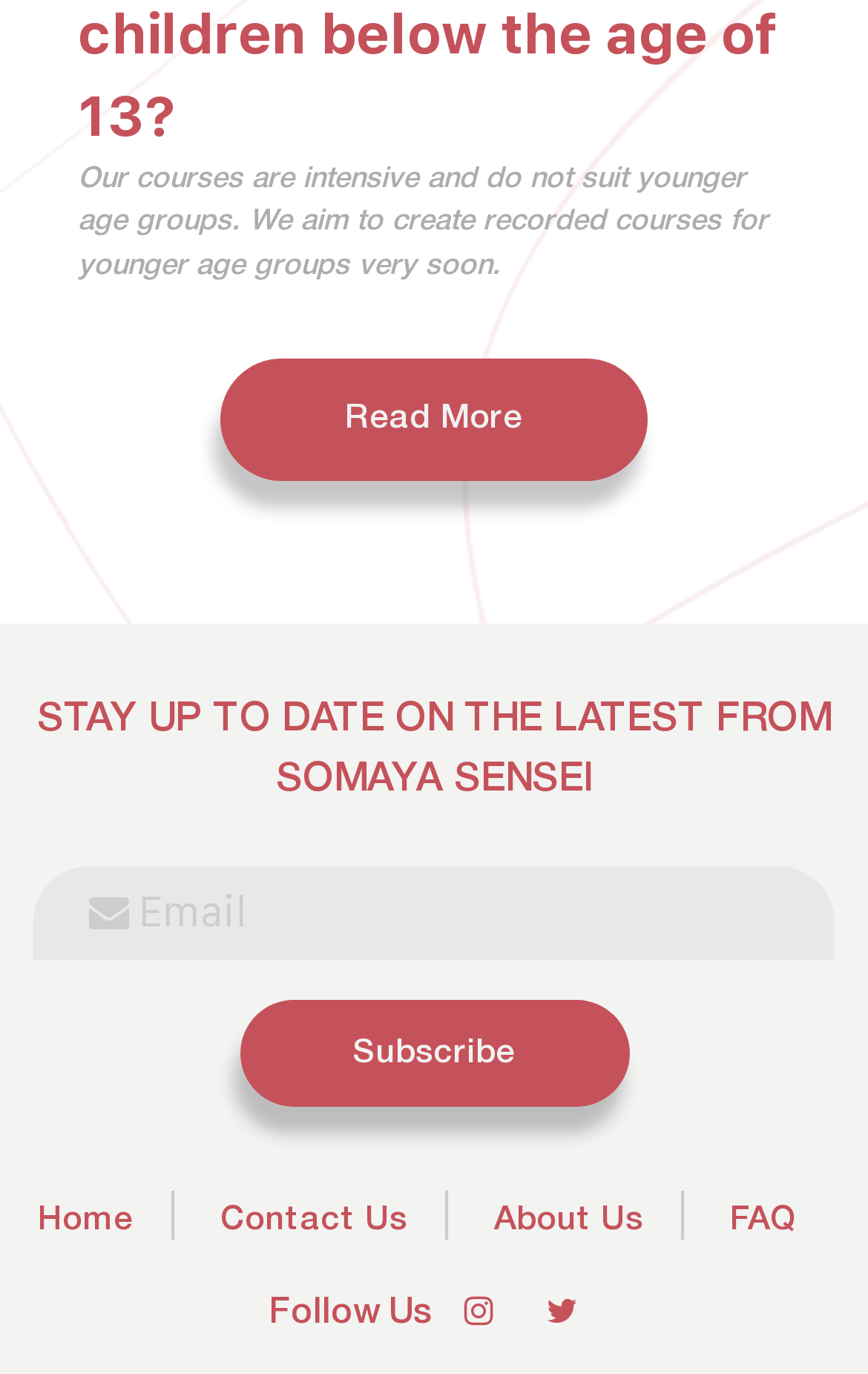What are the available navigation options?
Using the image as a reference, deliver a detailed and thorough answer to the question.

The webpage provides navigation links to 'Home', 'Contact Us', 'About Us', and 'FAQ' sections, allowing users to access different parts of the website.